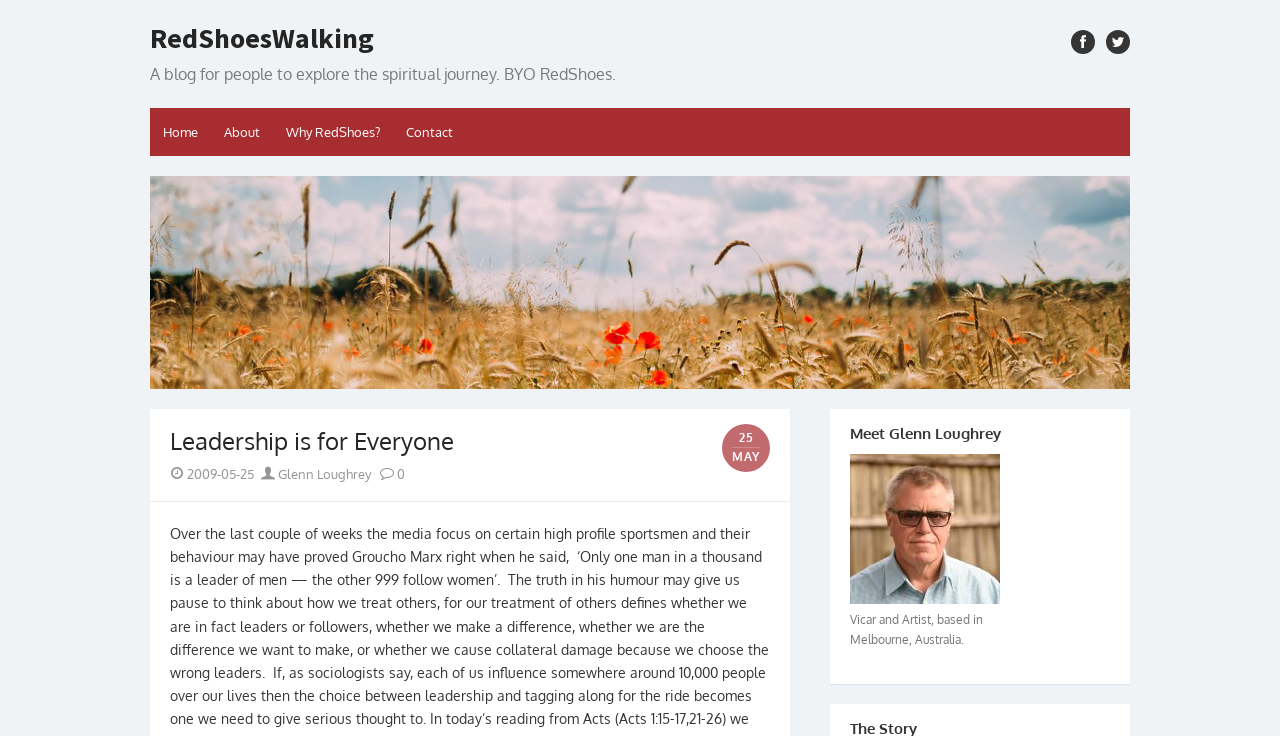Please examine the image and answer the question with a detailed explanation:
What is the title of the current post?

The title of the current post can be found in the header section of the webpage, where it says 'Leadership is for Everyone'. This is confirmed by the heading element with bounding box coordinates [0.133, 0.577, 0.602, 0.622].